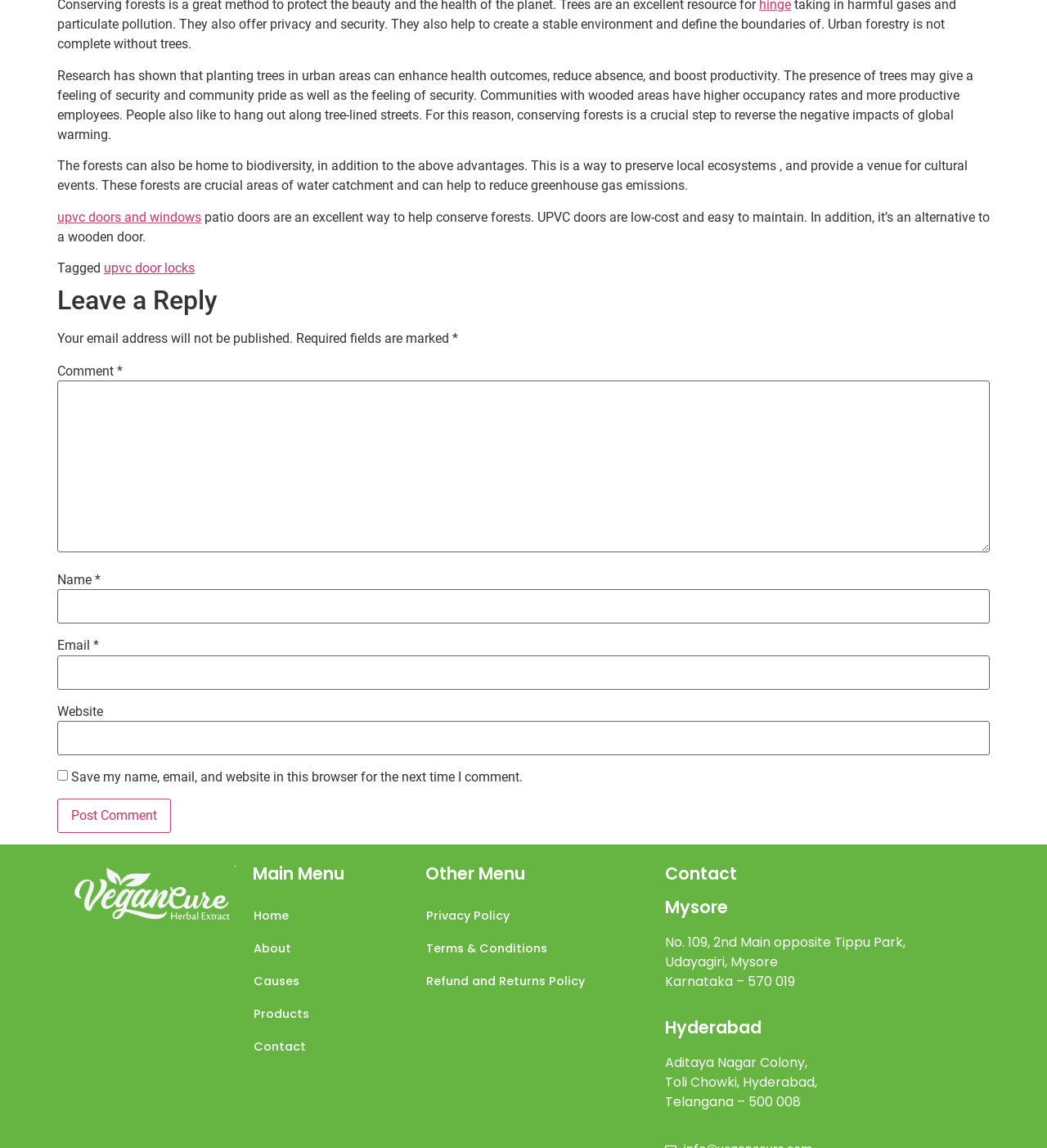Using the information shown in the image, answer the question with as much detail as possible: What is the purpose of the 'Main Menu' section?

The 'Main Menu' section provides links to other pages on the website, including Home, About, Causes, Products, and Contact. This allows users to navigate to different sections of the website.